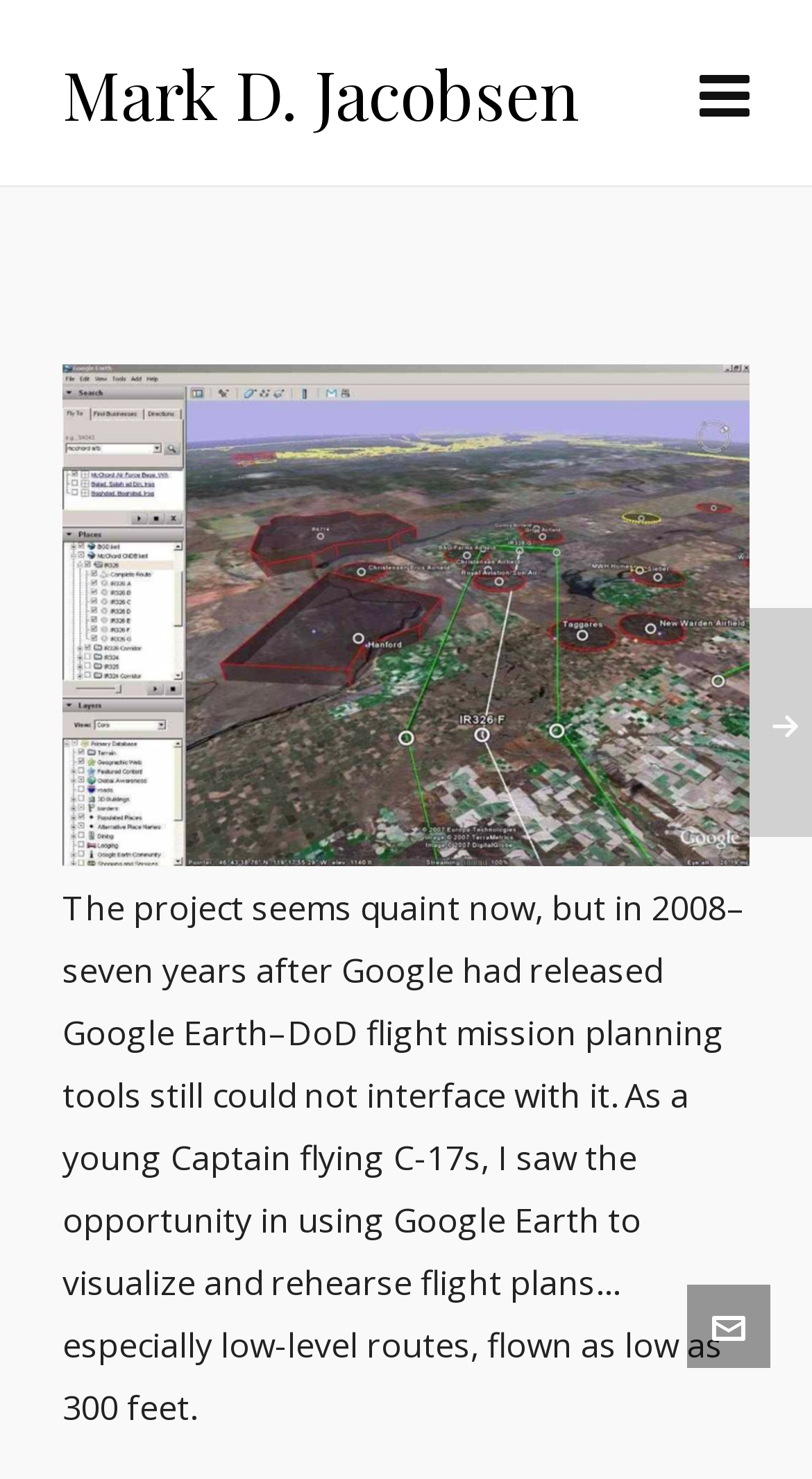Please find and provide the title of the webpage.

Mark D. Jacobsen